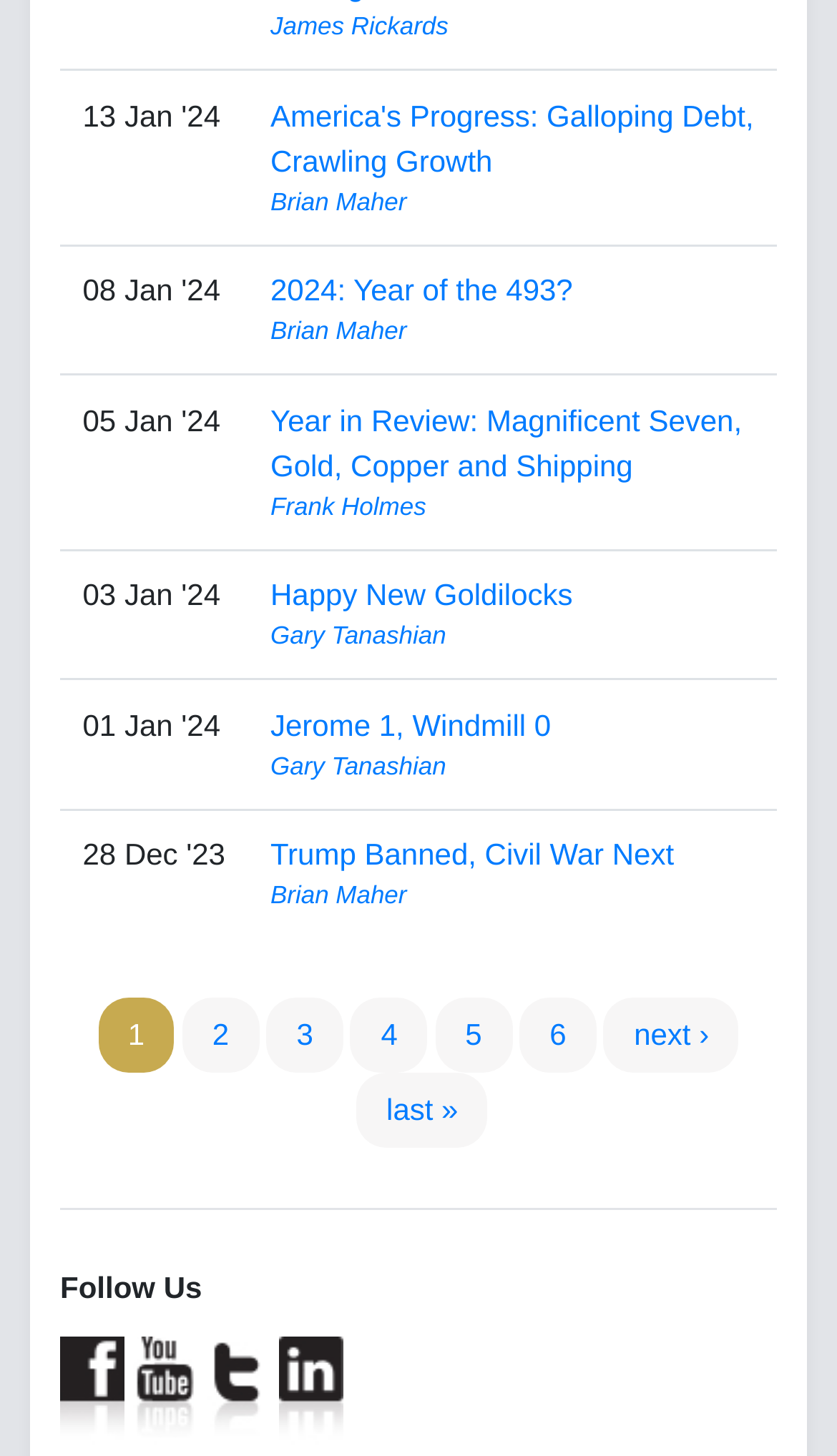From the details in the image, provide a thorough response to the question: What social media platforms can you follow this website on?

I looked at the 'Follow Us' section at the bottom of the page and found links to Facebook, Youtube, Twitter, and LinkedIn, indicating that you can follow this website on these social media platforms.